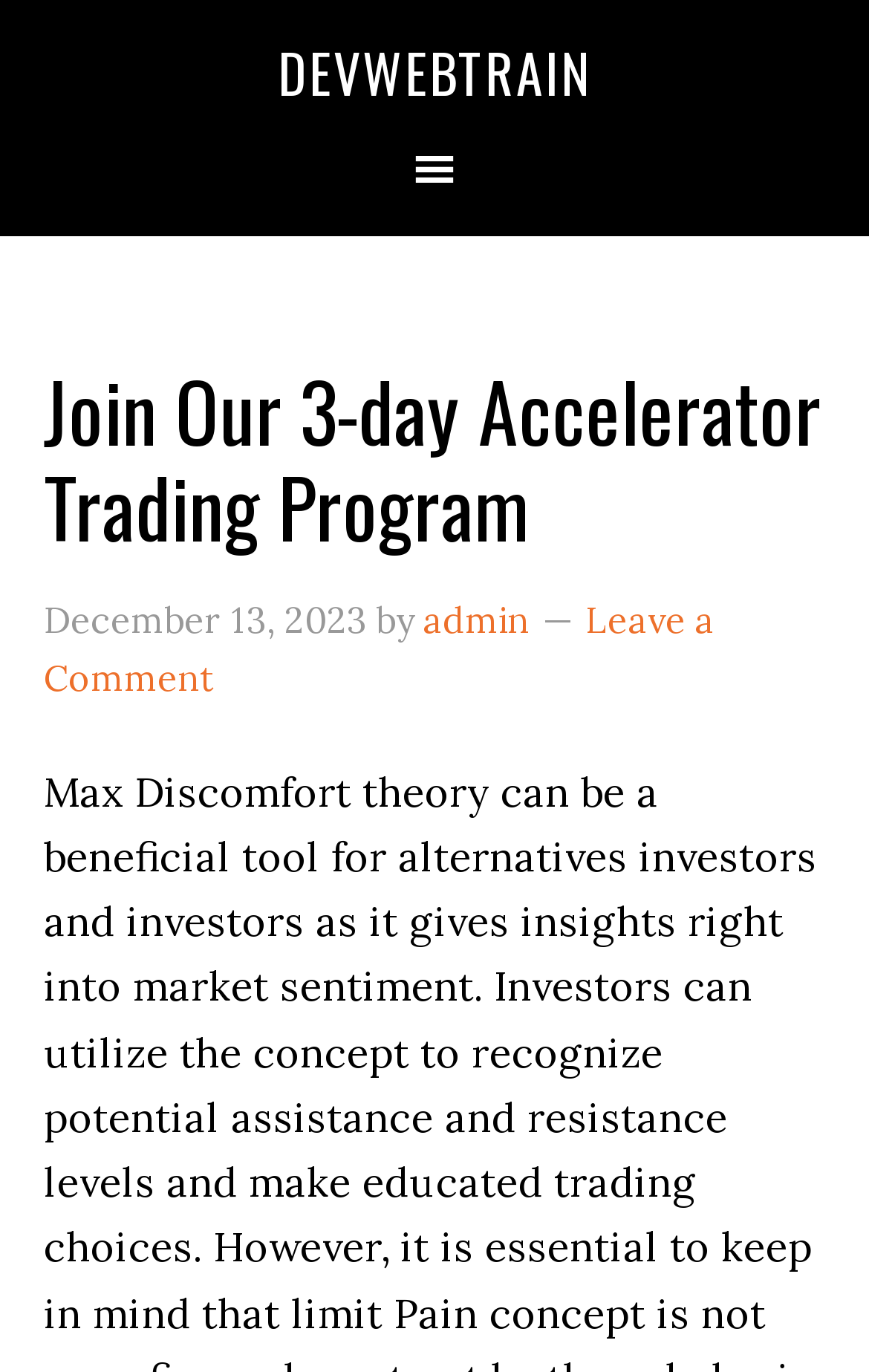Using the description: "Leave a Comment", identify the bounding box of the corresponding UI element in the screenshot.

[0.05, 0.435, 0.822, 0.509]